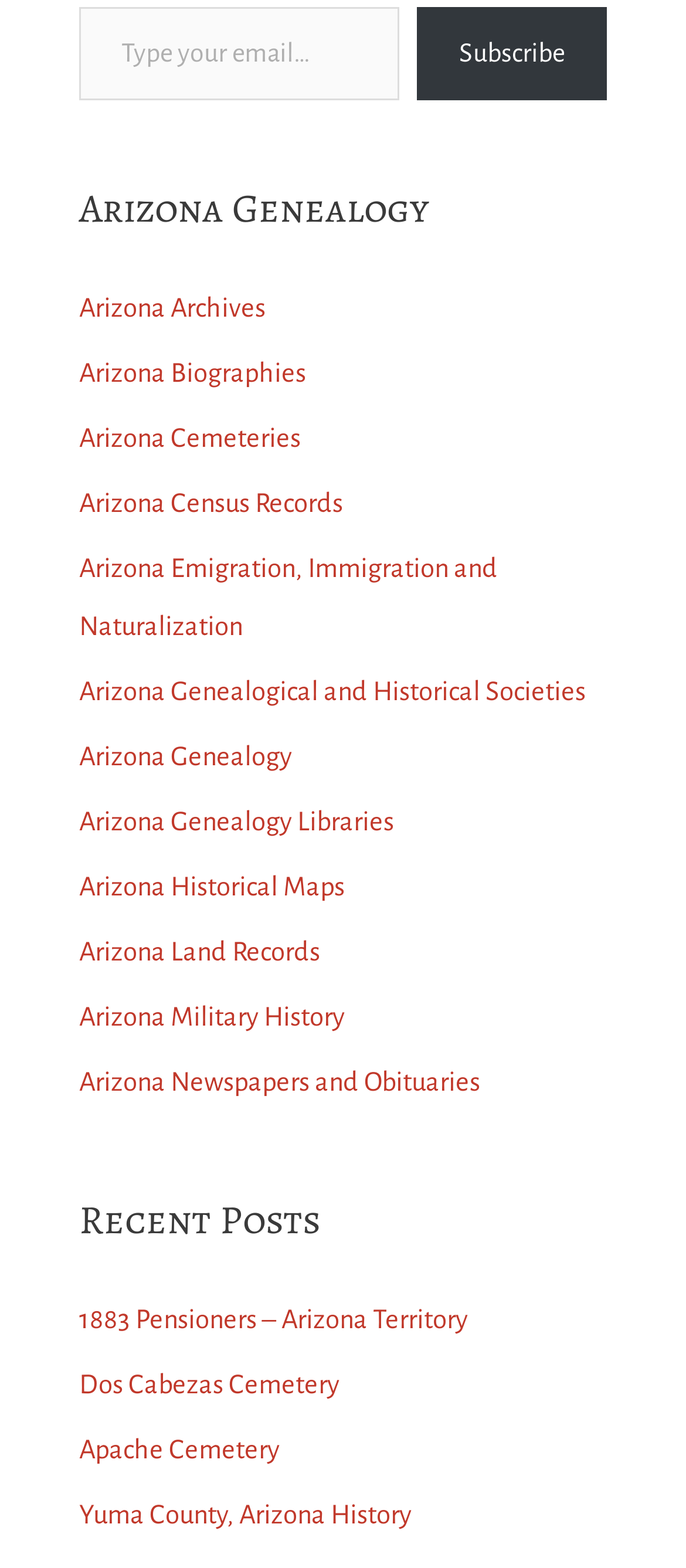Provide a brief response in the form of a single word or phrase:
Is the email textbox required?

Yes